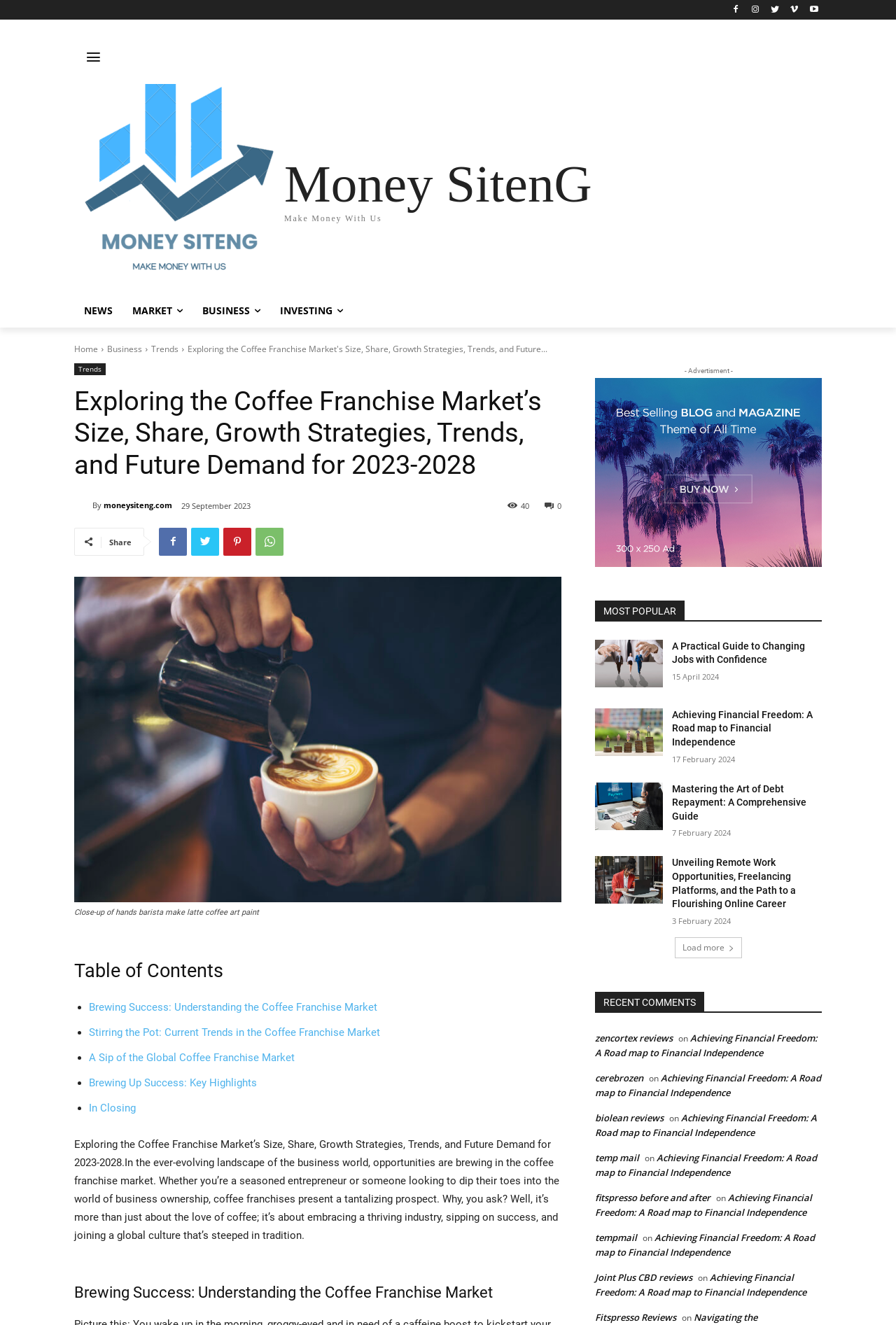What is the image above the article about?
Answer the question with a thorough and detailed explanation.

The image above the article is a close-up of hands of a barista making latte coffee art, which is a relevant visual representation of the topic of the article, the coffee franchise market.